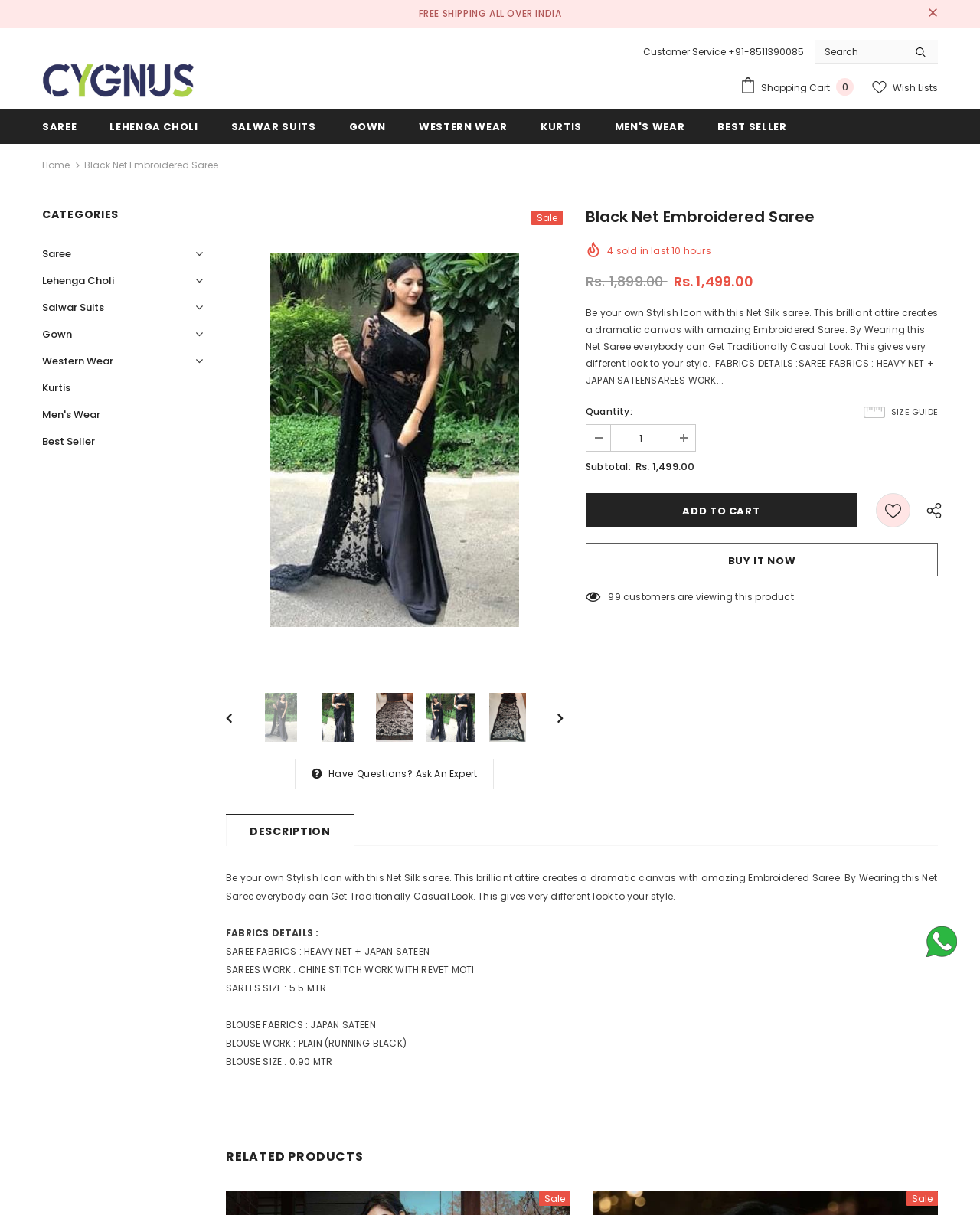What is the name of the saree being sold?
Using the image, elaborate on the answer with as much detail as possible.

The name of the saree being sold can be found in the heading 'Black Net Embroidered Saree' and also in the product description.